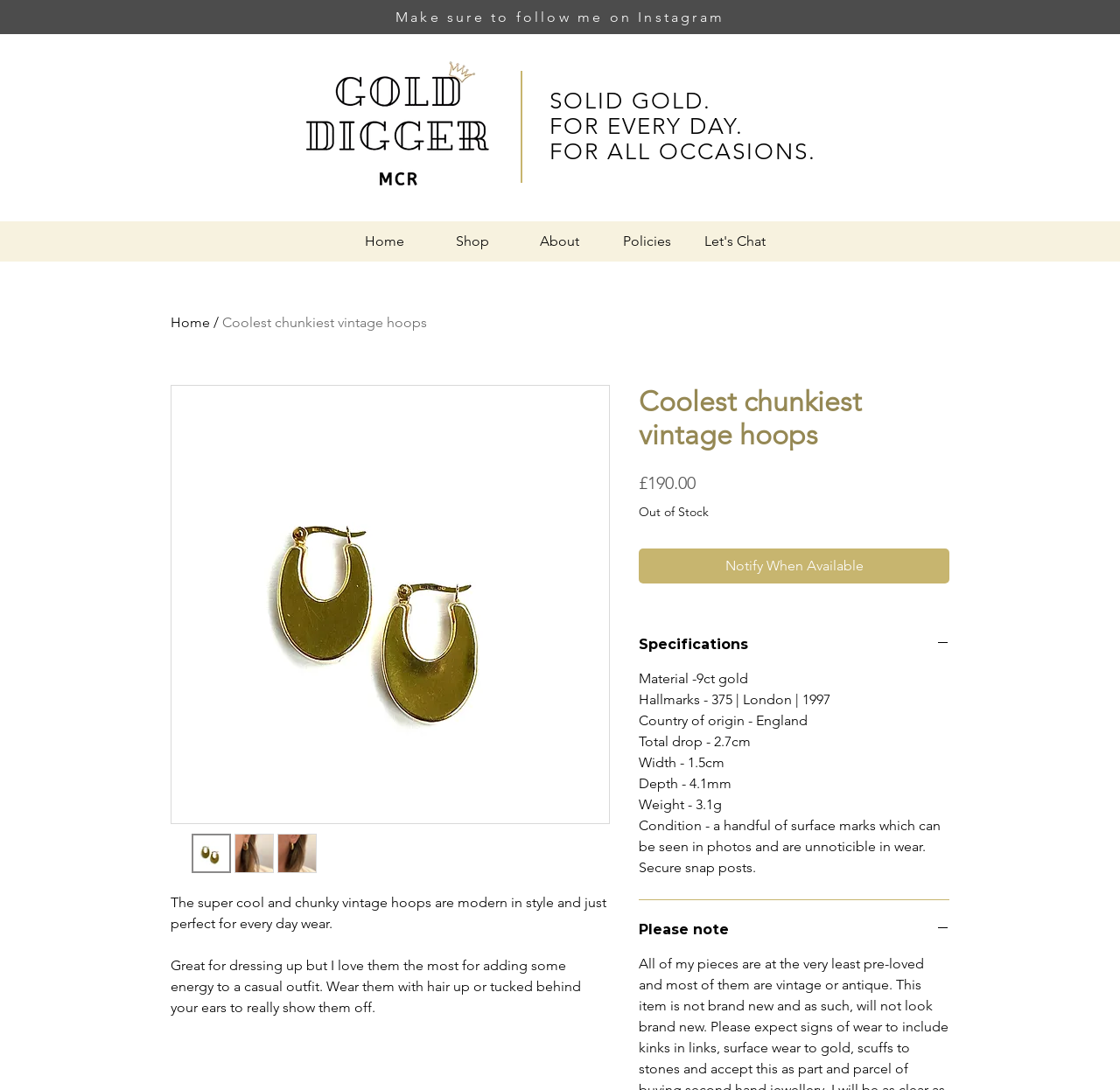Using details from the image, please answer the following question comprehensively:
What is the price of the coolest chunkiest vintage hoops?

The price of the coolest chunkiest vintage hoops can be found in the product description section, where it is stated as £190.00.